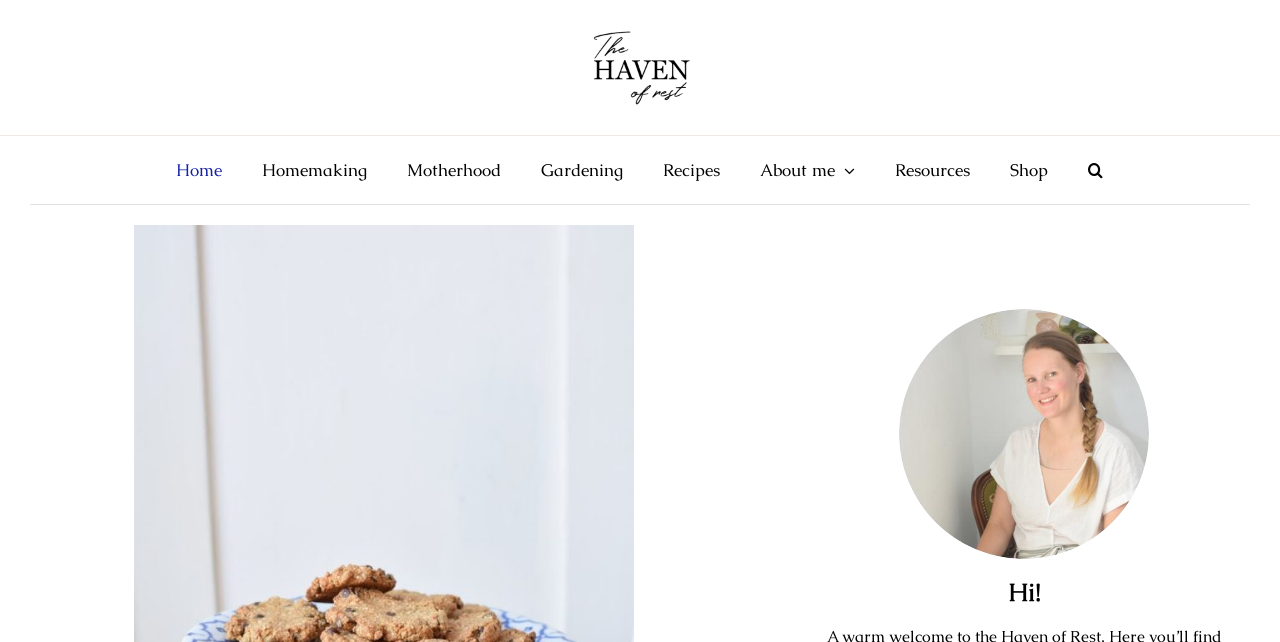Pinpoint the bounding box coordinates of the clickable element to carry out the following instruction: "Read About me."

[0.578, 0.212, 0.683, 0.318]